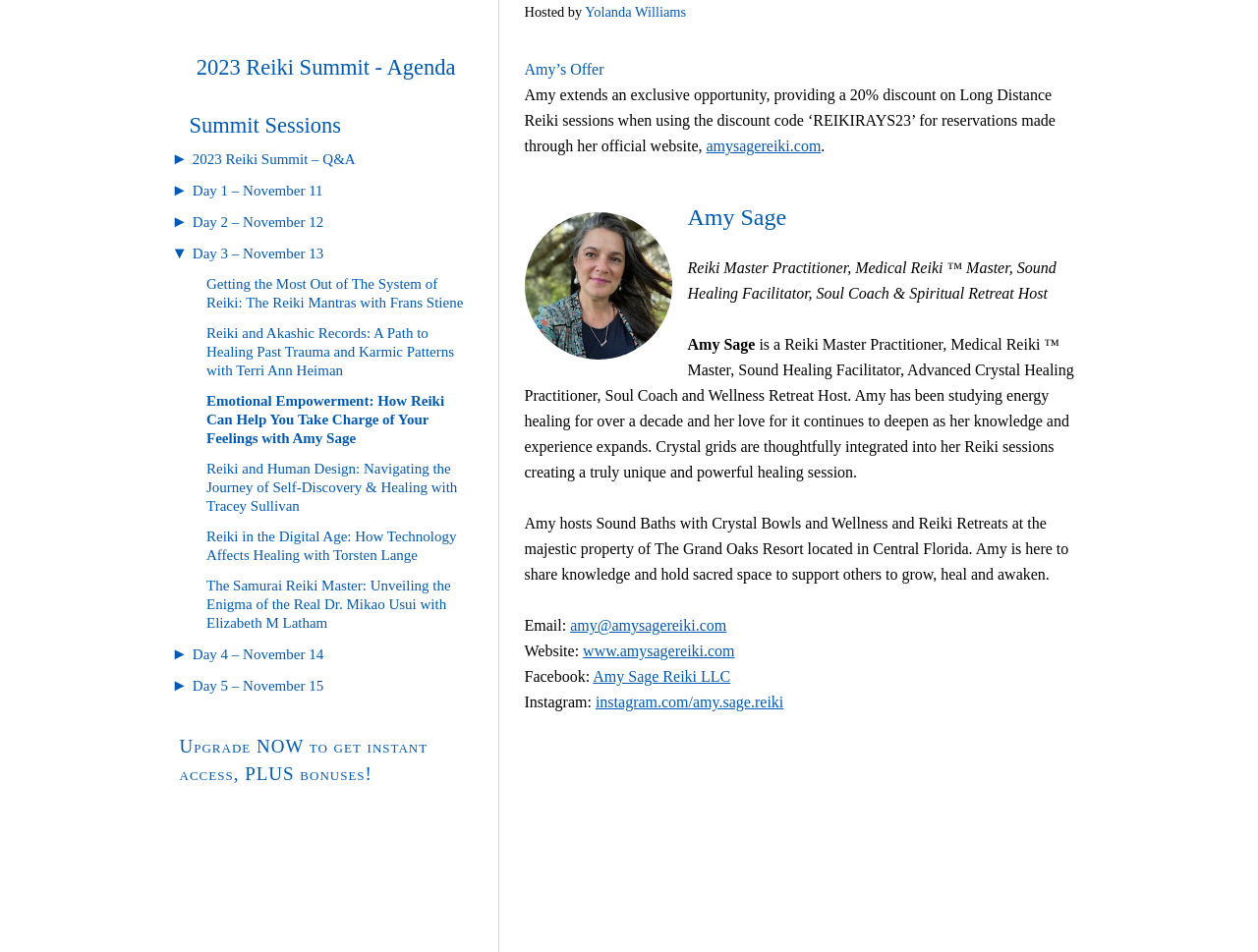Using the provided element description "Amy Sage Reiki LLC", determine the bounding box coordinates of the UI element.

[0.471, 0.702, 0.581, 0.719]